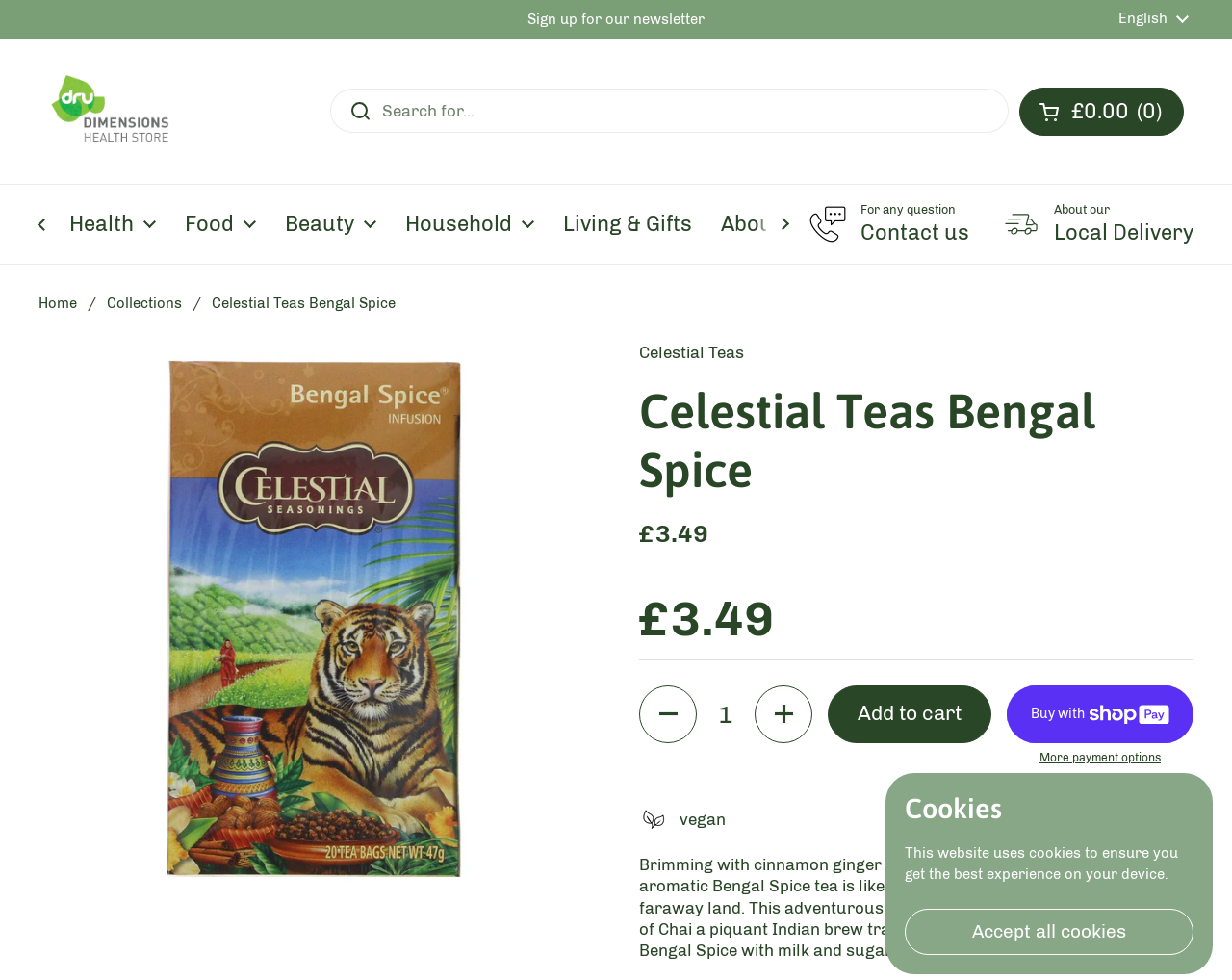Locate the bounding box coordinates of the item that should be clicked to fulfill the instruction: "View Health products".

[0.045, 0.203, 0.138, 0.254]